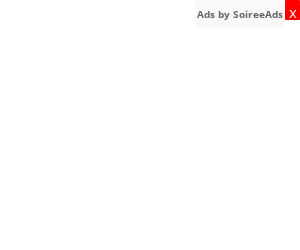Answer this question in one word or a short phrase: What is the purpose of the 'X' button?

to close the ad